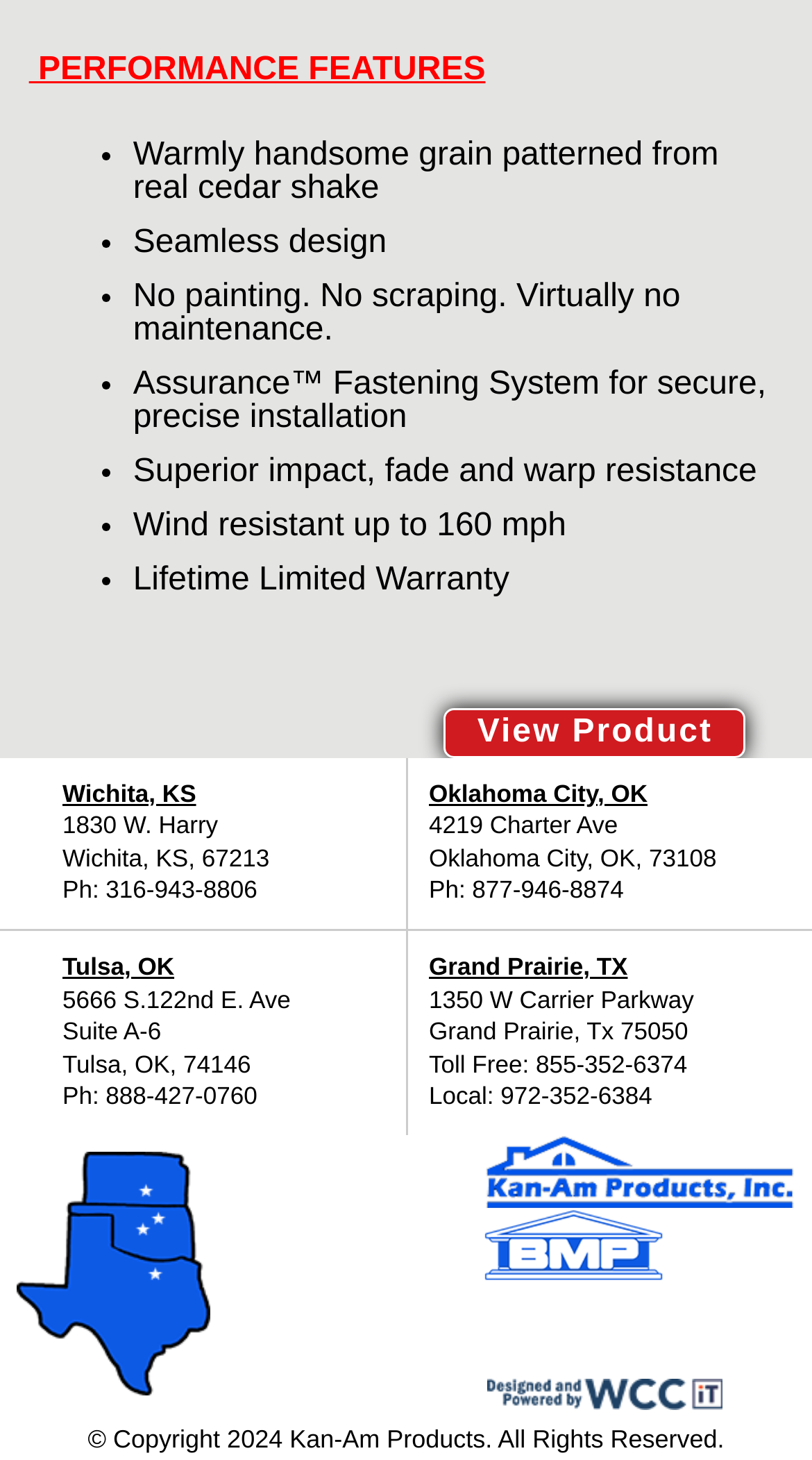Look at the image and answer the question in detail:
What is the maximum wind speed the product can resist?

According to the fifth bullet point under 'PERFORMANCE FEATURES', the product is wind resistant up to 160 mph.